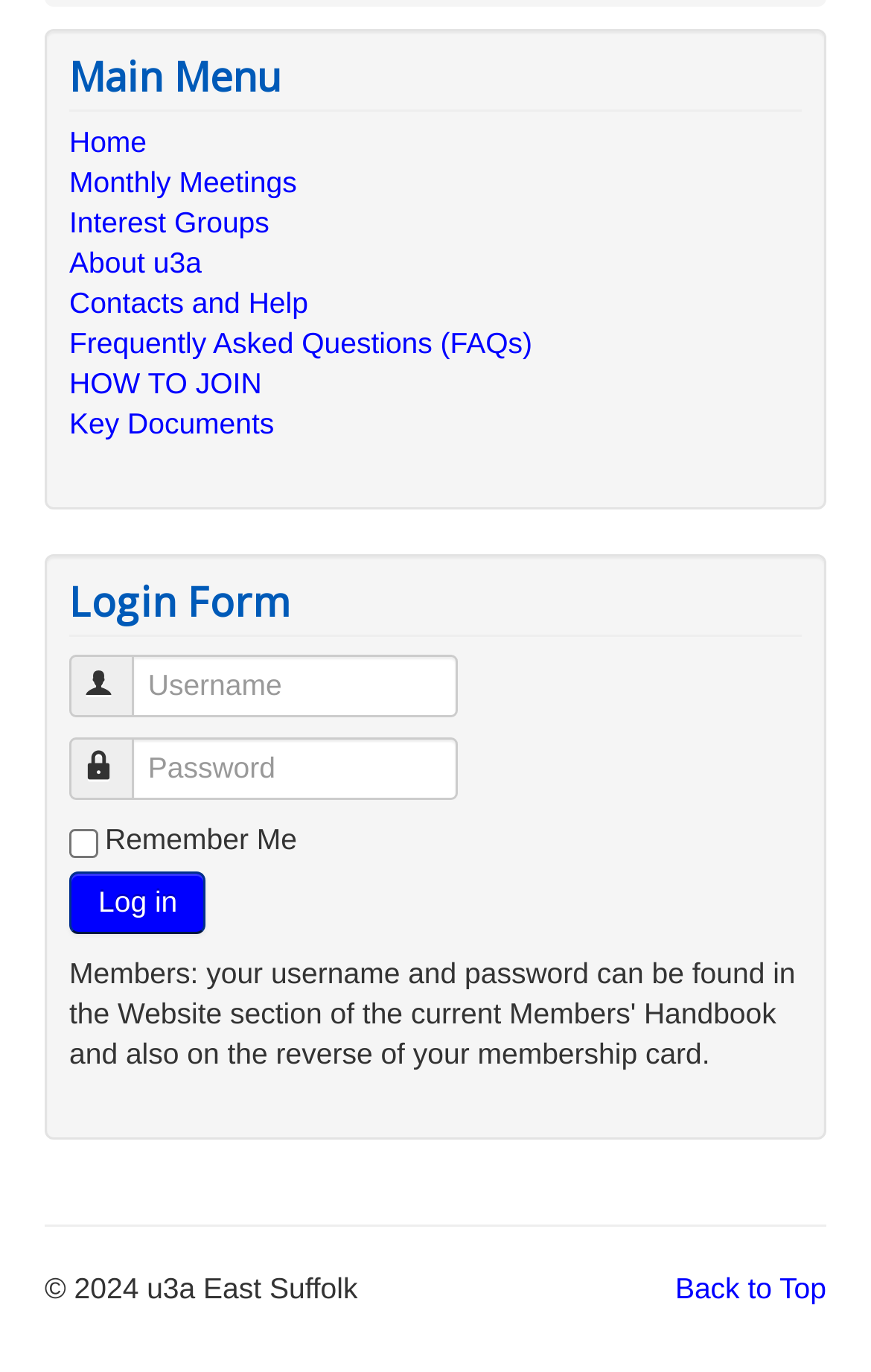Please identify the bounding box coordinates of the element that needs to be clicked to execute the following command: "Go to Monthly Meetings". Provide the bounding box using four float numbers between 0 and 1, formatted as [left, top, right, bottom].

[0.079, 0.118, 0.921, 0.148]